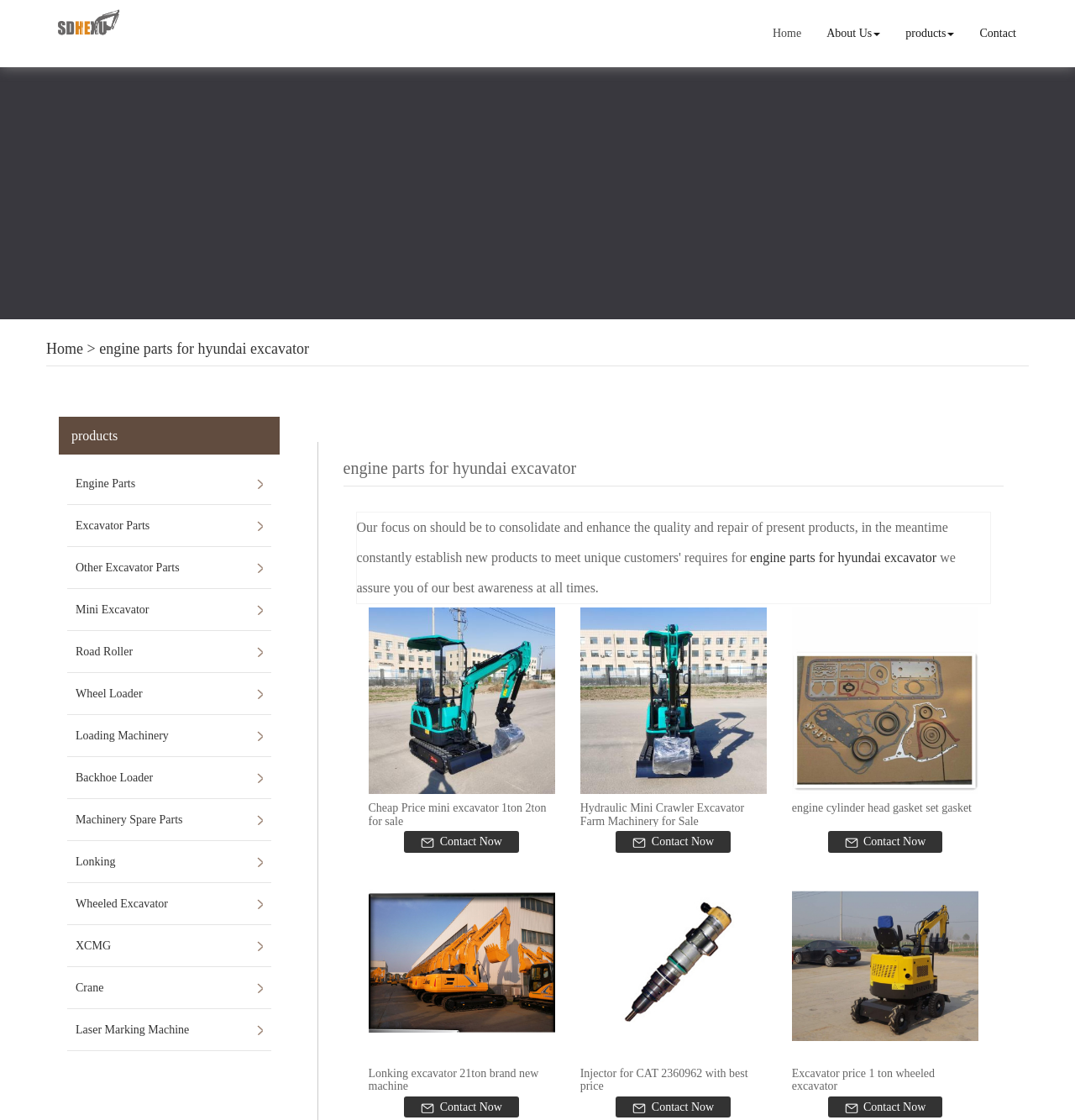Give a one-word or short-phrase answer to the following question: 
How many products are displayed on the webpage?

At least 9